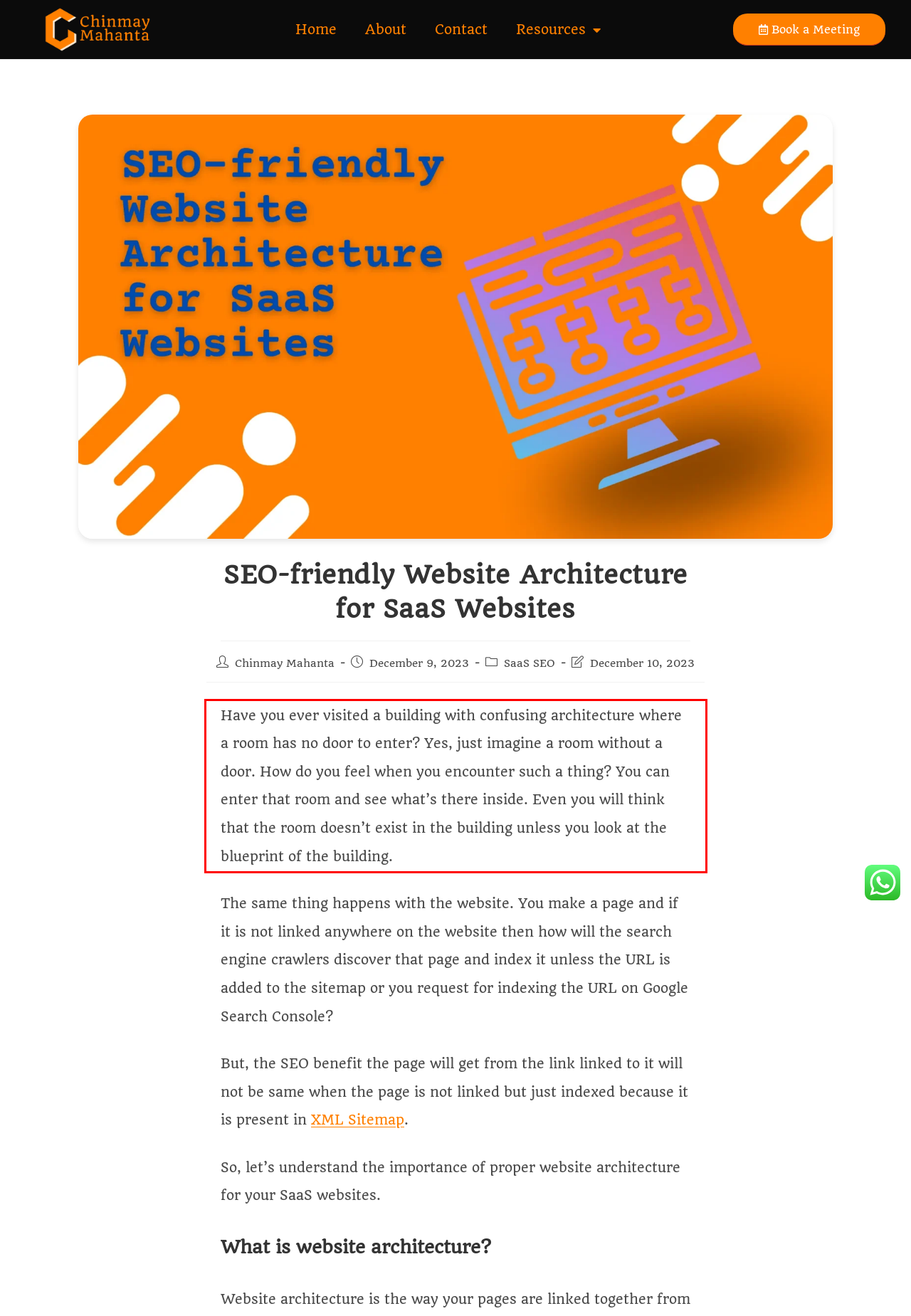You have a screenshot of a webpage with a UI element highlighted by a red bounding box. Use OCR to obtain the text within this highlighted area.

Have you ever visited a building with confusing architecture where a room has no door to enter? Yes, just imagine a room without a door. How do you feel when you encounter such a thing? You can enter that room and see what’s there inside. Even you will think that the room doesn’t exist in the building unless you look at the blueprint of the building.